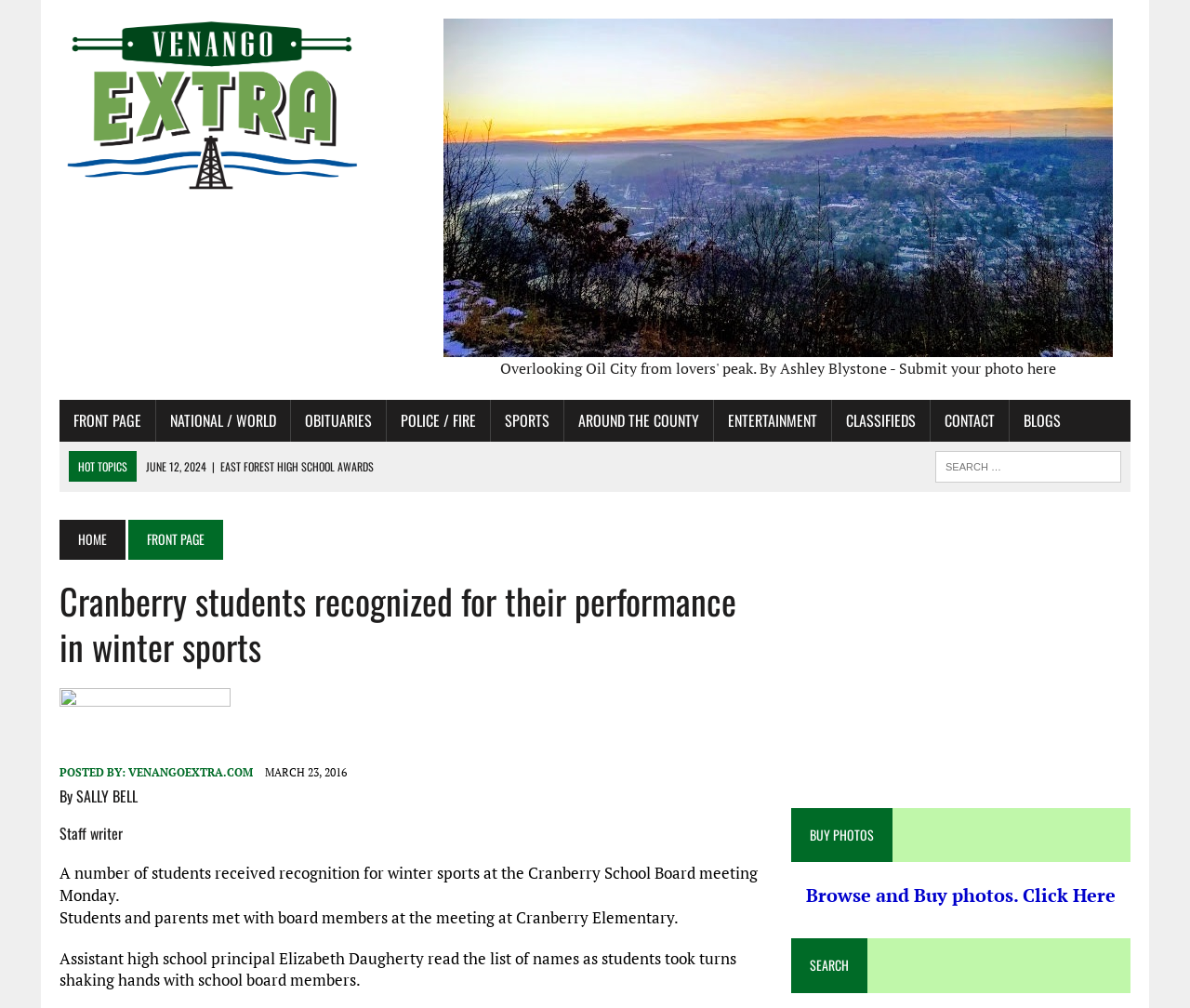Determine the bounding box of the UI component based on this description: "Around The County". The bounding box coordinates should be four float values between 0 and 1, i.e., [left, top, right, bottom].

[0.474, 0.396, 0.599, 0.438]